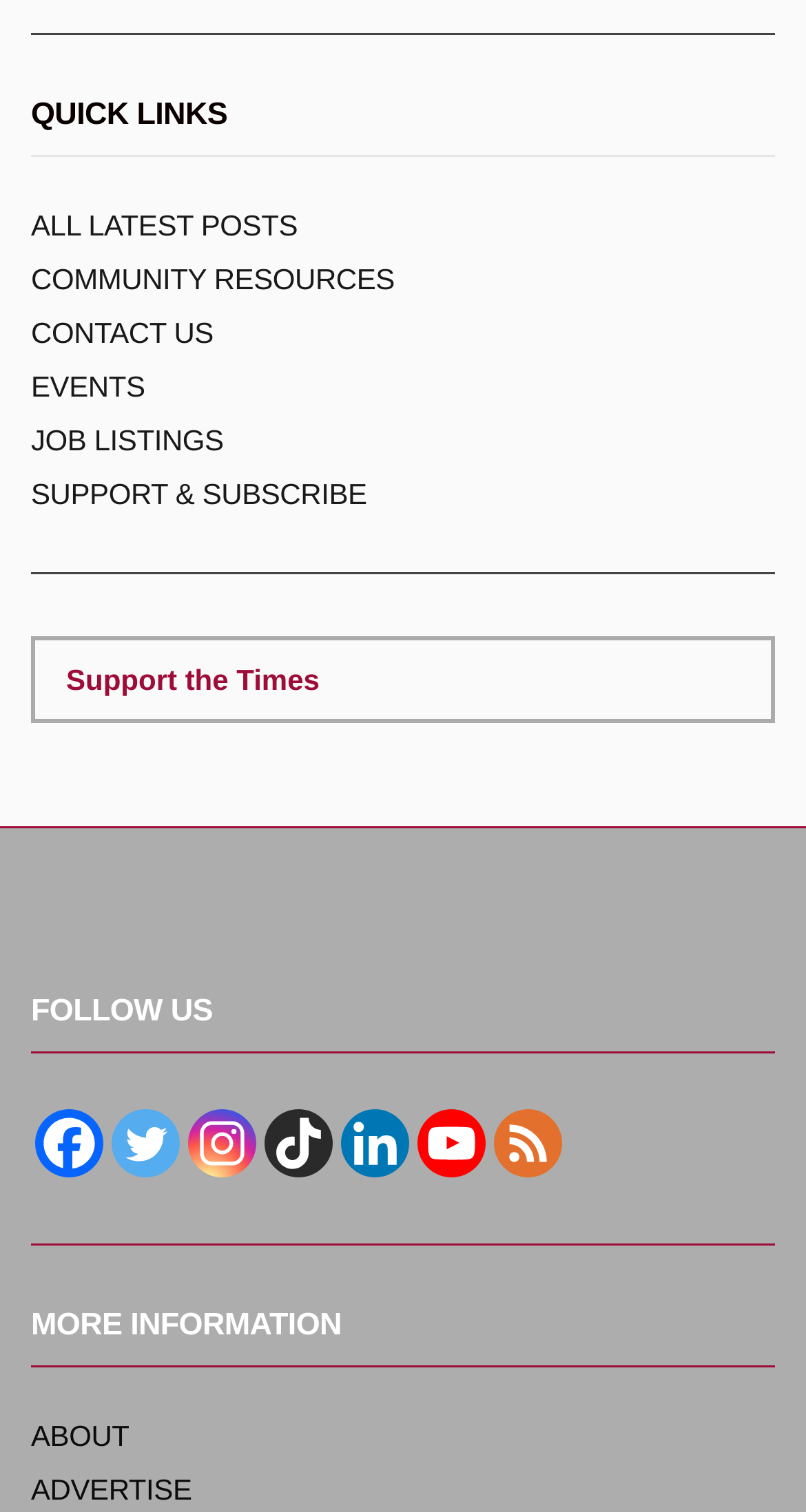Show the bounding box coordinates for the element that needs to be clicked to execute the following instruction: "Contact us". Provide the coordinates in the form of four float numbers between 0 and 1, i.e., [left, top, right, bottom].

[0.038, 0.209, 0.962, 0.231]